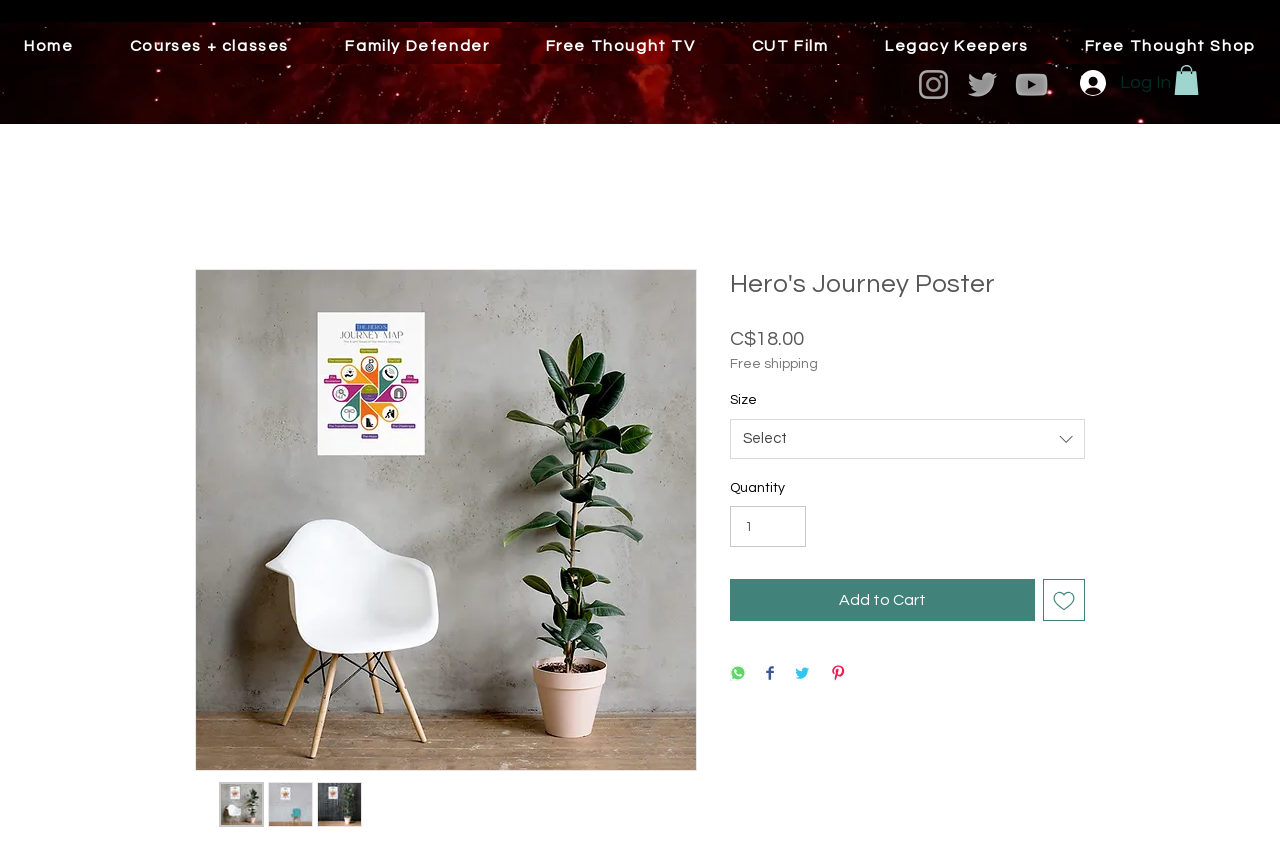What is the purpose of the 'Add to Wishlist' button?
Based on the visual information, provide a detailed and comprehensive answer.

The 'Add to Wishlist' button is located next to the 'Add to Cart' button, and its purpose is to allow users to add the Hero's Journey Poster to their wishlist, presumably for future reference or purchase.